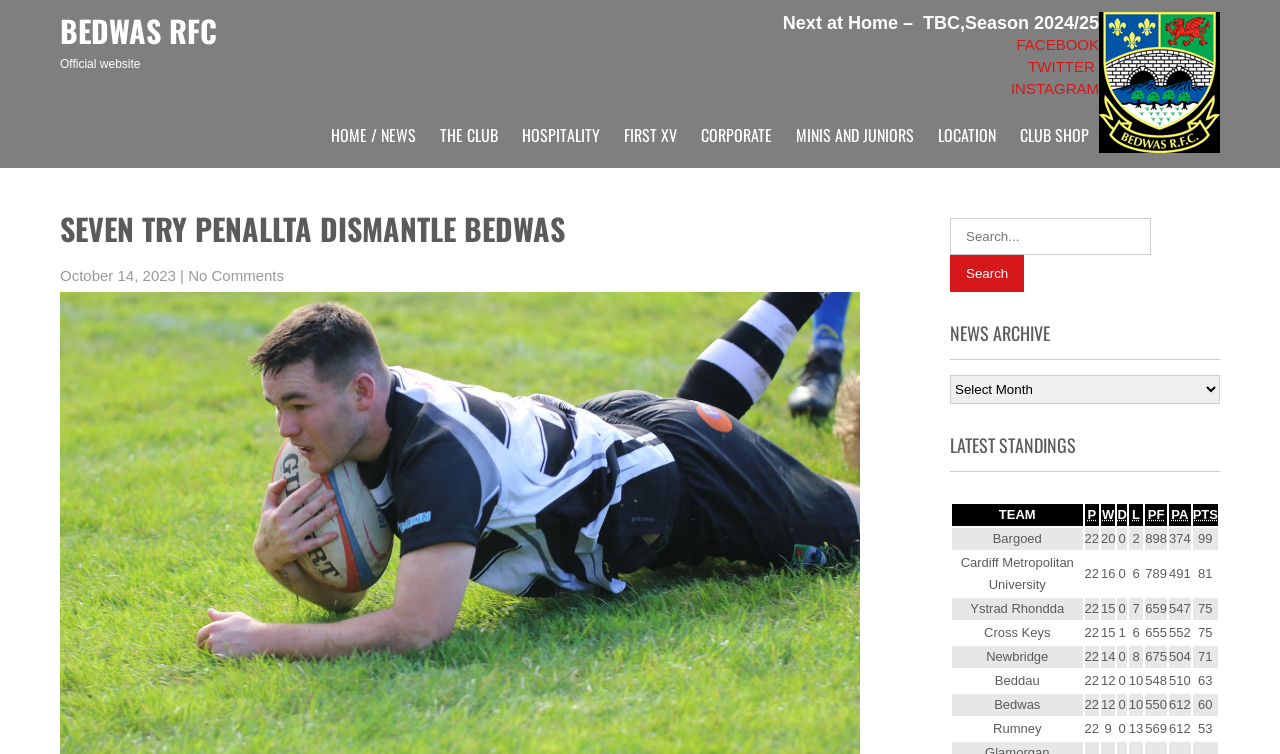Refer to the screenshot and give an in-depth answer to this question: How many rows are in the standings table?

The standings table can be found at the bottom of the webpage. It has four rows, each representing a different team.